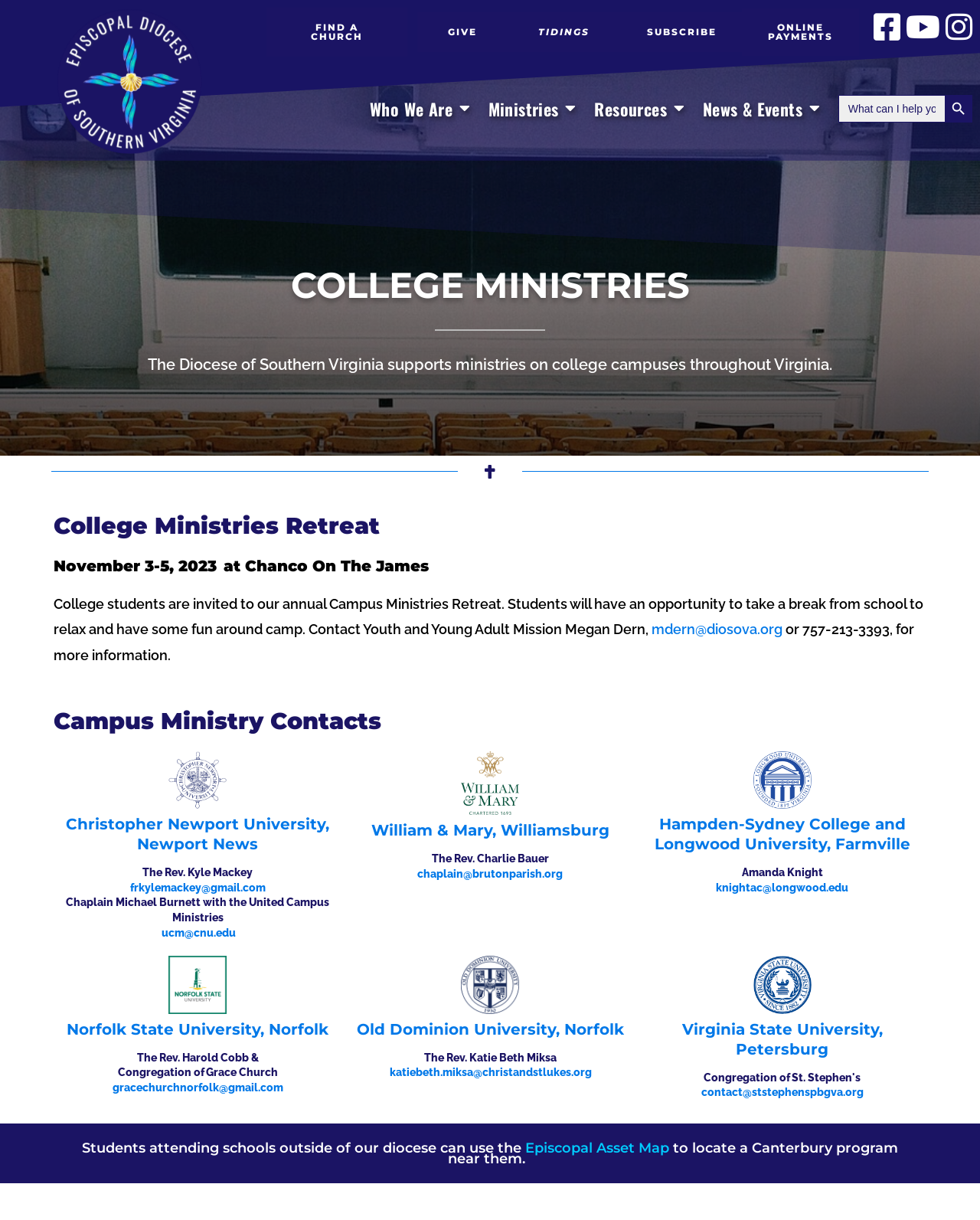Find the bounding box coordinates of the area that needs to be clicked in order to achieve the following instruction: "Open the menu". The coordinates should be specified as four float numbers between 0 and 1, i.e., [left, top, right, bottom].

[0.047, 0.076, 0.847, 0.103]